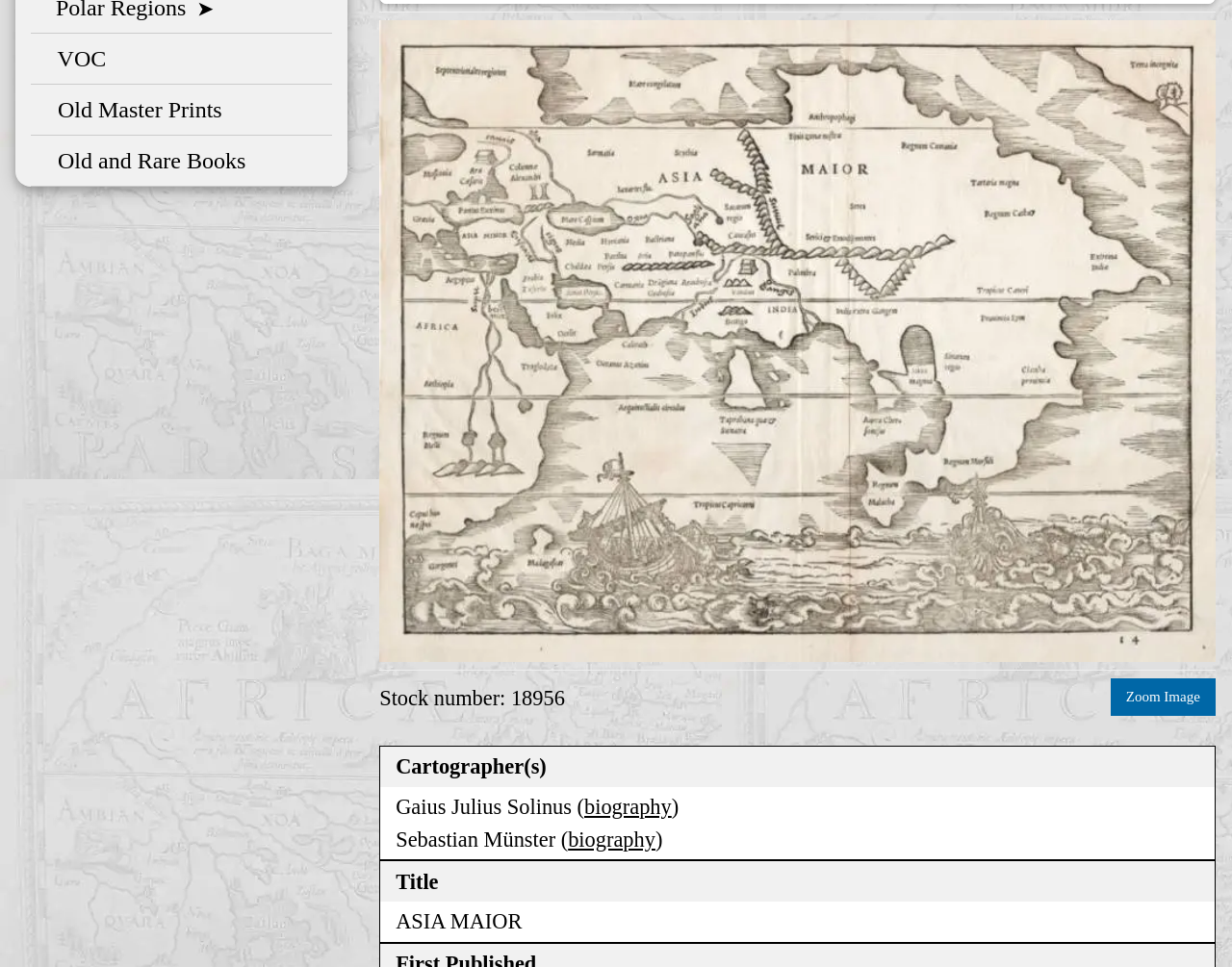Identify the bounding box of the UI component described as: "Eastern Europe".

[0.081, 0.252, 0.27, 0.301]